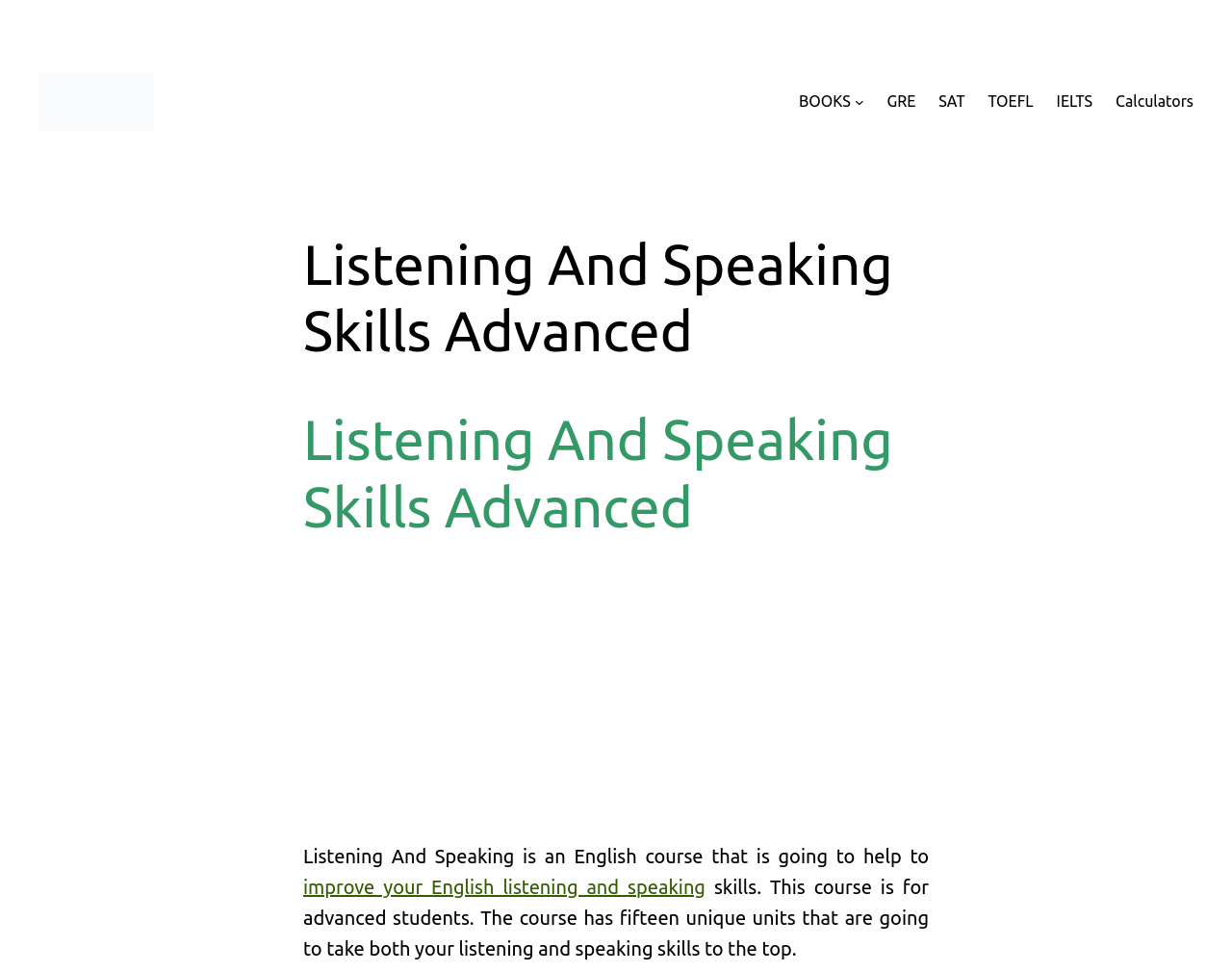Identify the webpage's primary heading and generate its text.

Listening And Speaking Skills Advanced